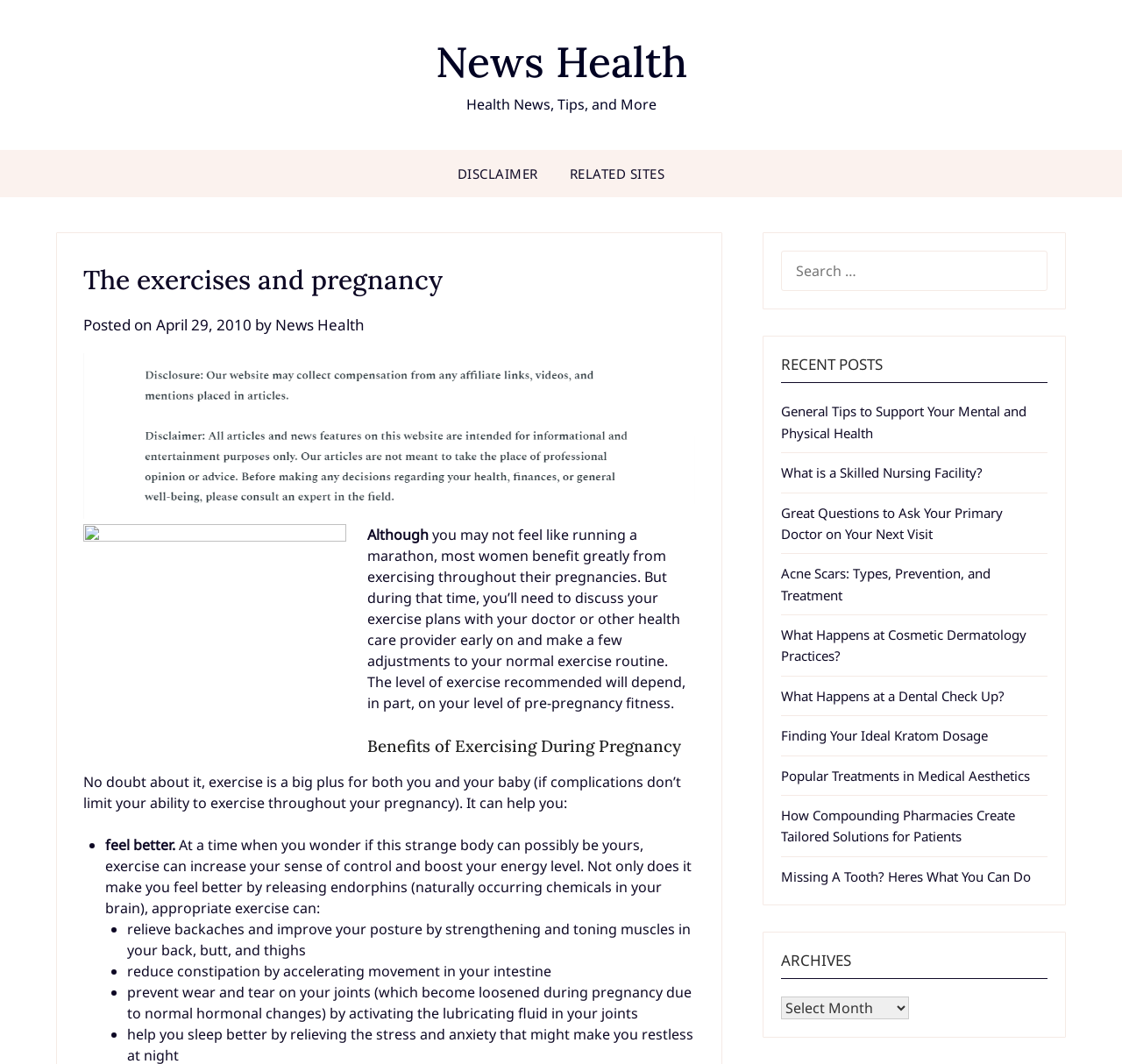How many recent posts are listed?
Based on the visual, give a brief answer using one word or a short phrase.

9